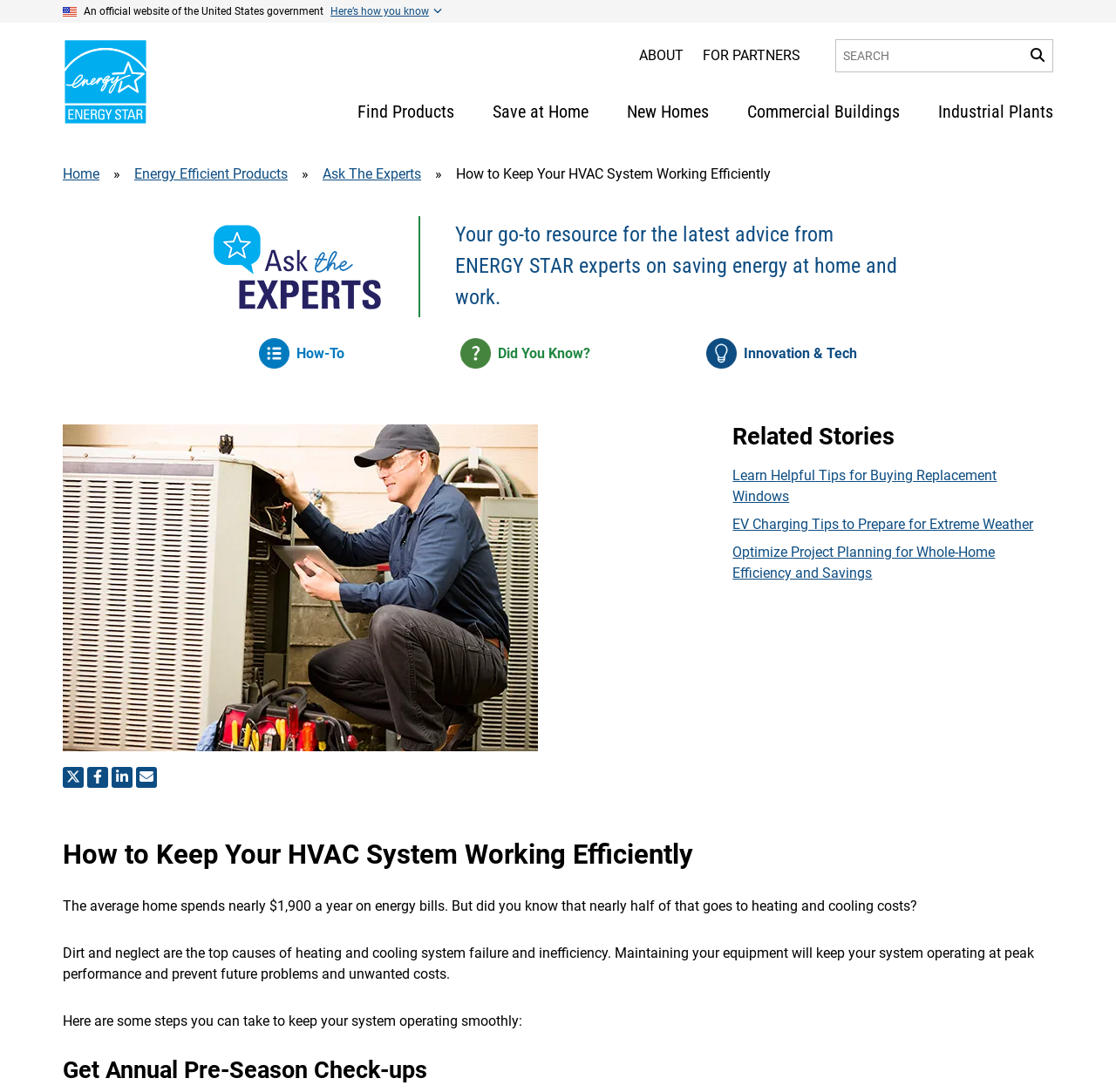What is the average annual energy bill for a home?
Please provide a comprehensive answer based on the contents of the image.

According to the webpage, the average home spends nearly $1,900 a year on energy bills, as stated in the text 'The average home spends nearly $1,900 a year on energy bills.'